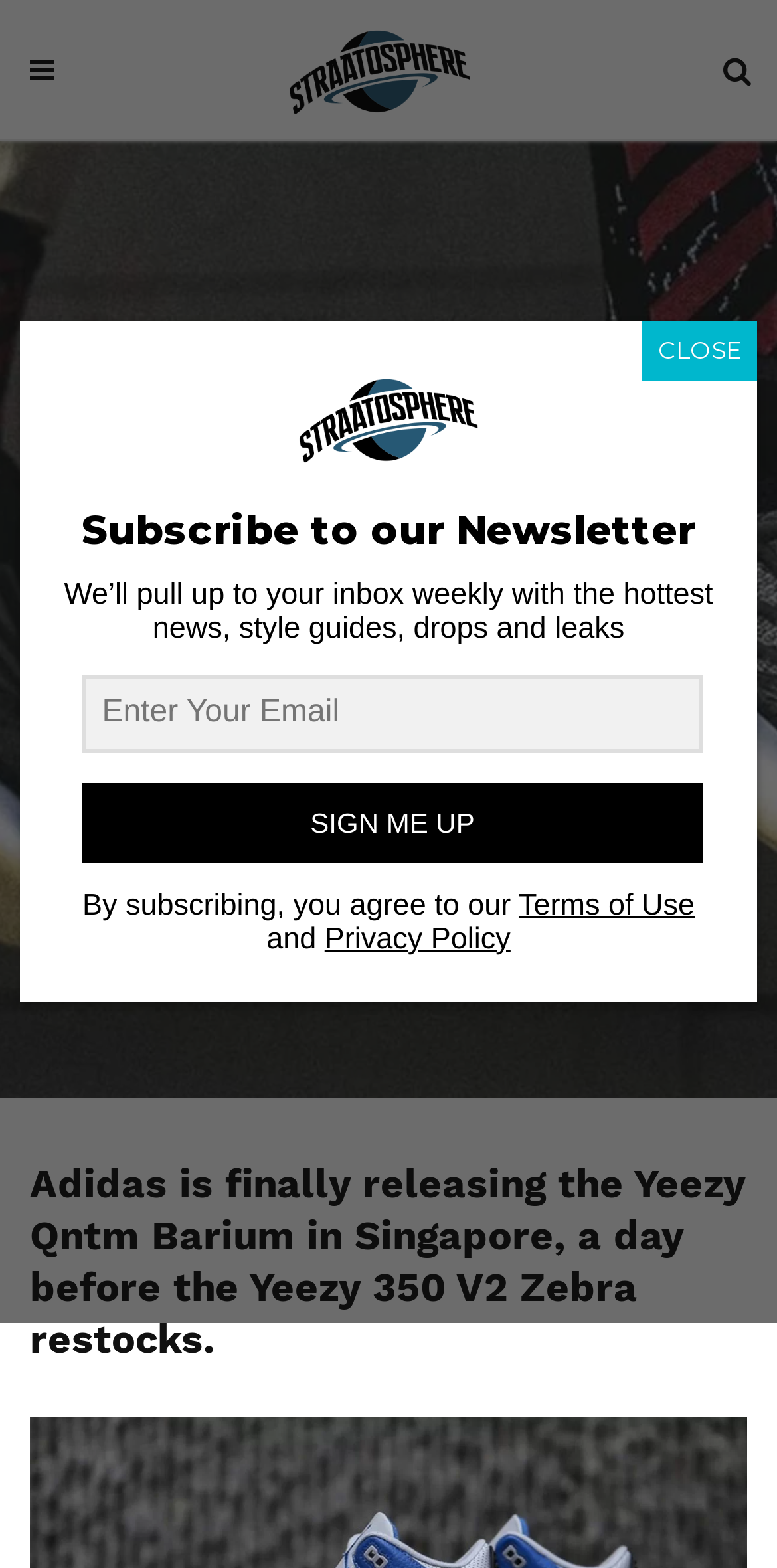Carefully examine the image and provide an in-depth answer to the question: What is the name of the footwear brand mentioned?

I found the answer by looking at the heading 'Footwear Drops: Yeezy Qntm Barium Drops In The Last Week Of June' which mentions the brand name Yeezy.